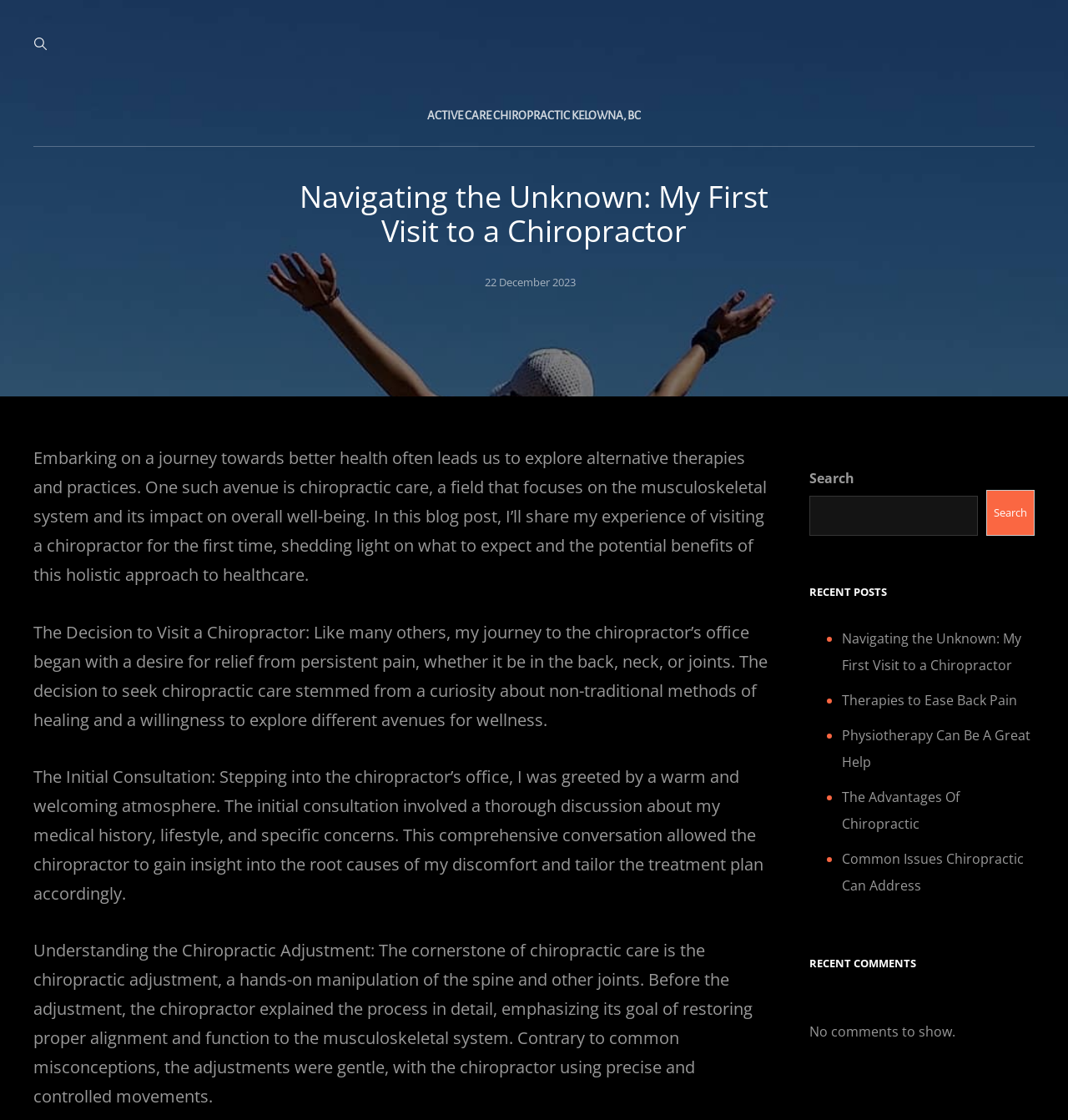Identify the bounding box coordinates for the element you need to click to achieve the following task: "Click the '22 December 2023' link". The coordinates must be four float values ranging from 0 to 1, formatted as [left, top, right, bottom].

[0.454, 0.245, 0.539, 0.259]